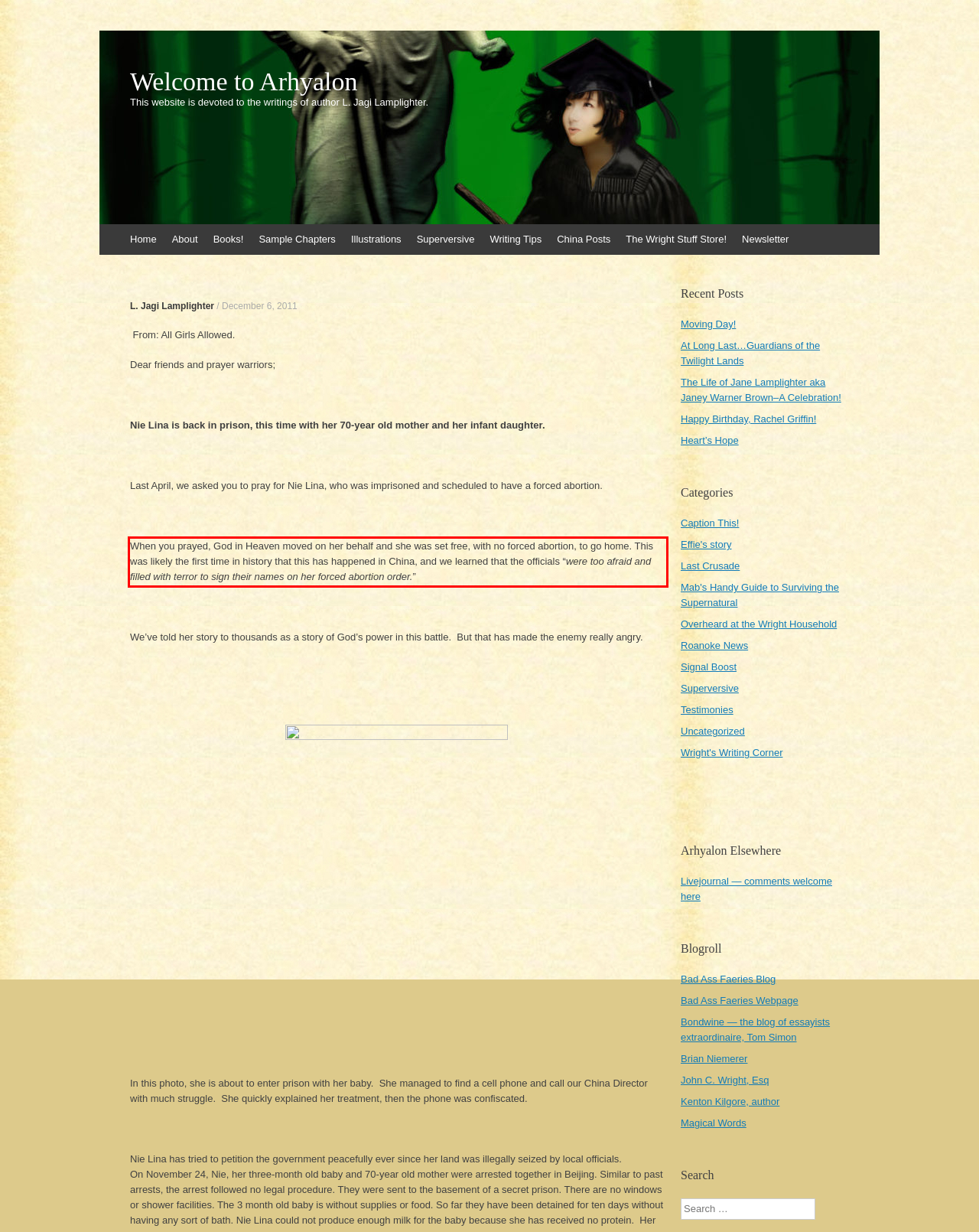There is a screenshot of a webpage with a red bounding box around a UI element. Please use OCR to extract the text within the red bounding box.

When you prayed, God in Heaven moved on her behalf and she was set free, with no forced abortion, to go home. This was likely the first time in history that this has happened in China, and we learned that the officials “were too afraid and filled with terror to sign their names on her forced abortion order.”